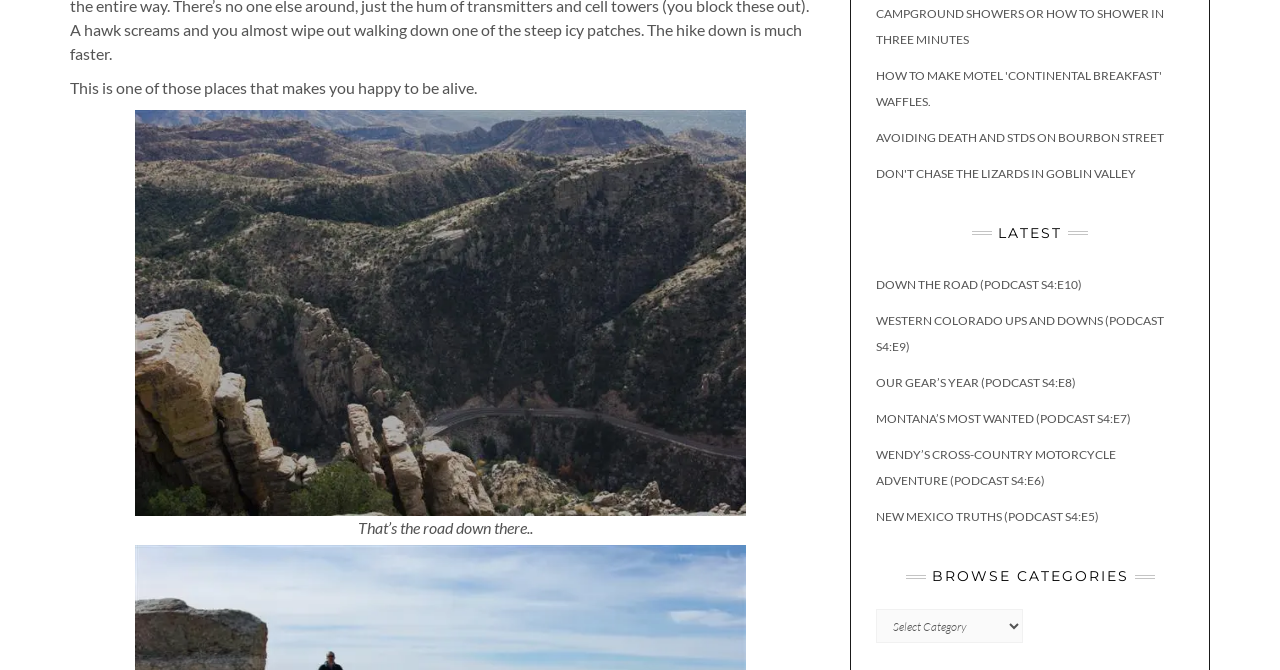Locate the bounding box coordinates of the item that should be clicked to fulfill the instruction: "Click on the link to read about campground showers".

[0.684, 0.008, 0.909, 0.069]